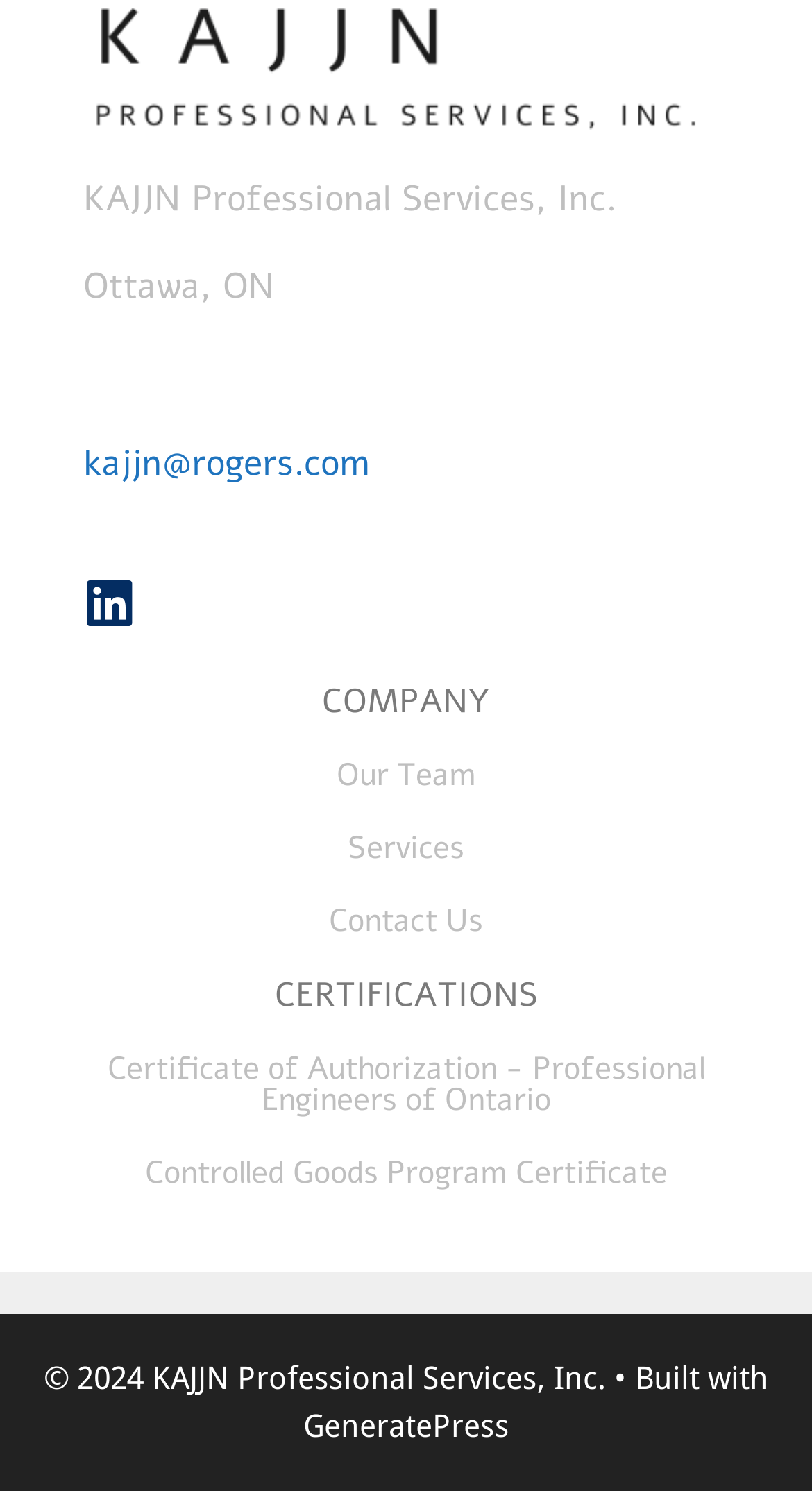Determine the bounding box for the UI element as described: "kajjn@rogers.com". The coordinates should be represented as four float numbers between 0 and 1, formatted as [left, top, right, bottom].

[0.103, 0.295, 0.454, 0.327]